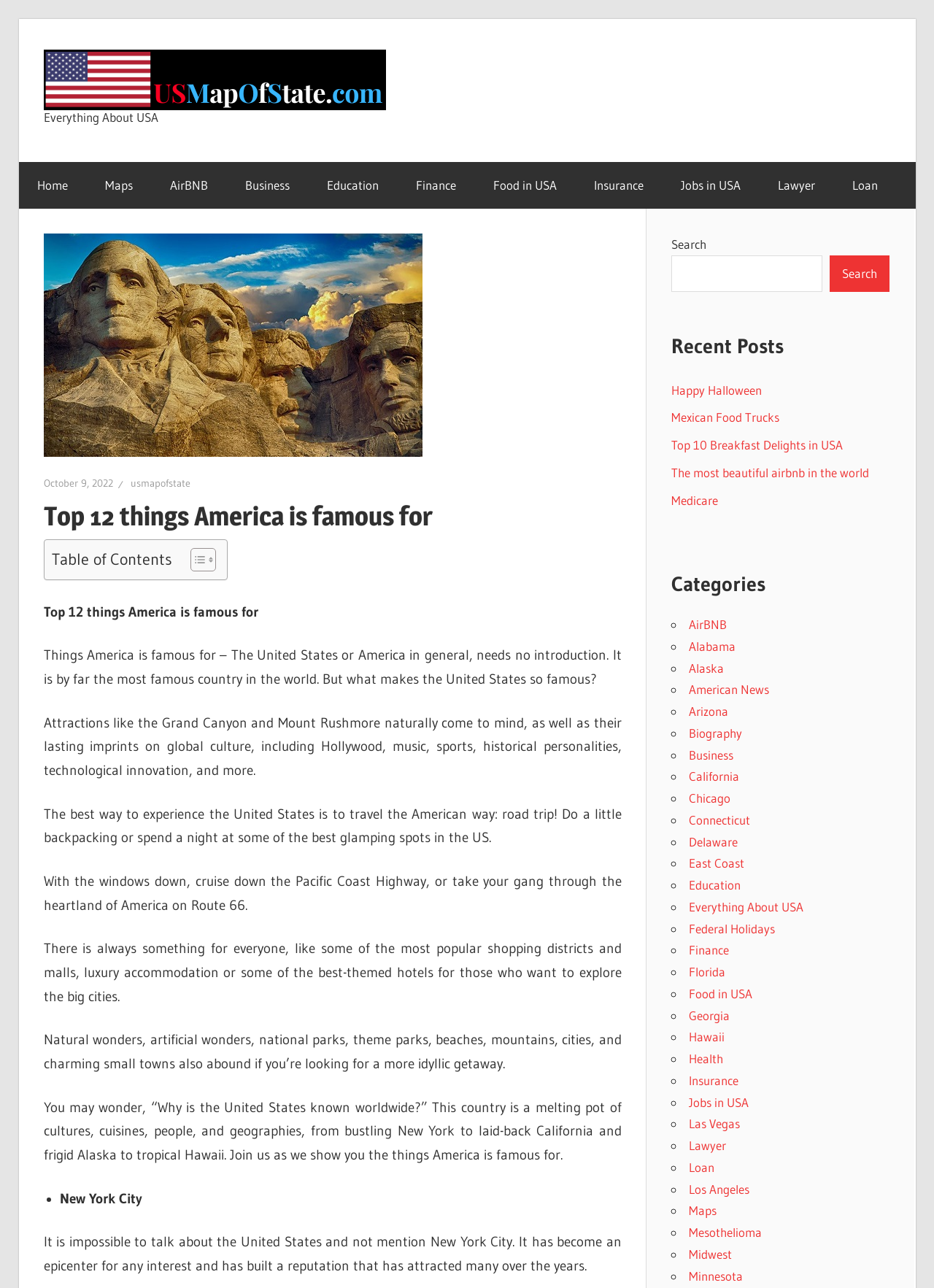Identify the bounding box coordinates for the element you need to click to achieve the following task: "Click the 'Home' link". Provide the bounding box coordinates as four float numbers between 0 and 1, in the form [left, top, right, bottom].

[0.02, 0.126, 0.093, 0.162]